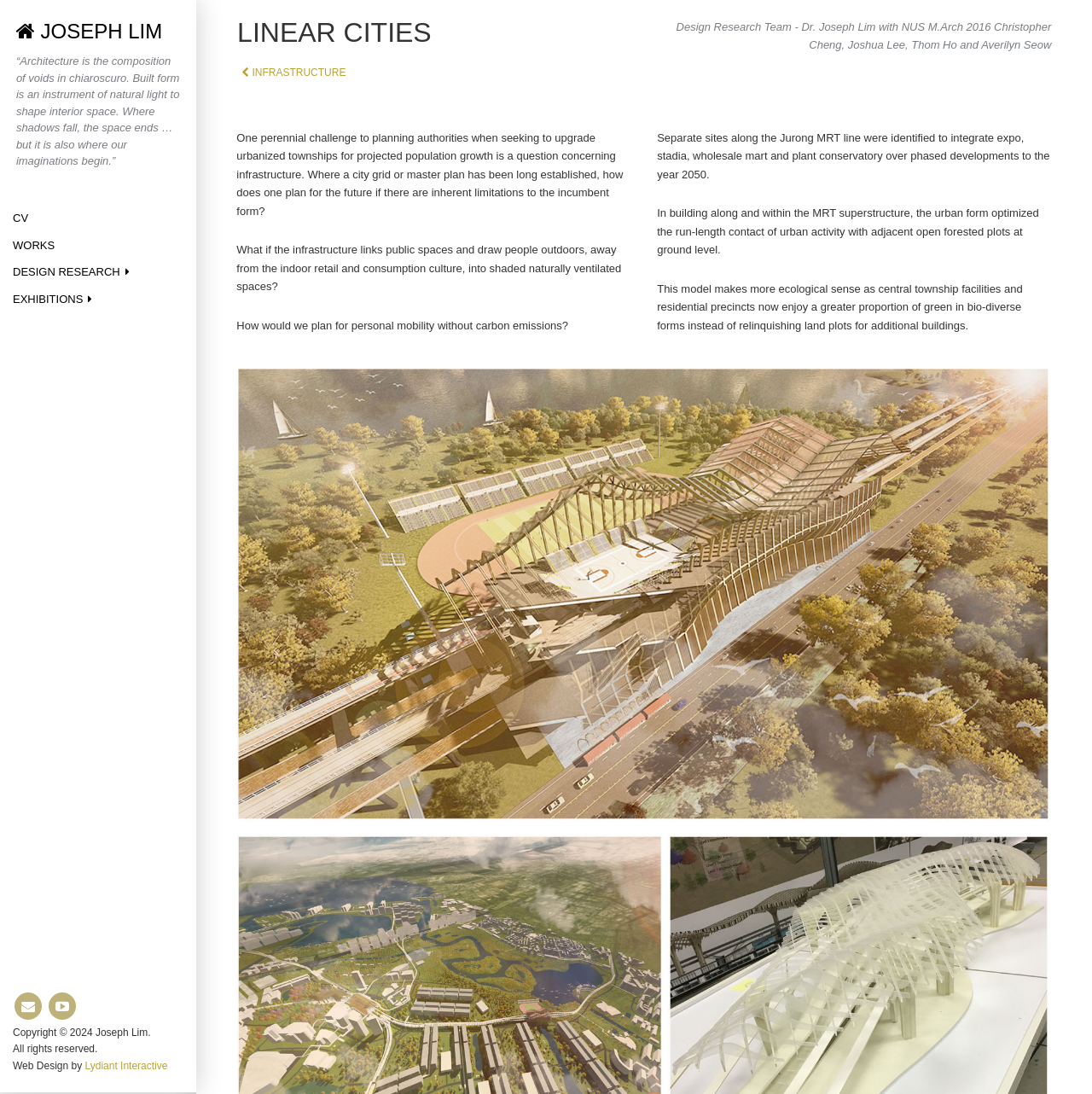What is the name of the author?
Respond with a short answer, either a single word or a phrase, based on the image.

Joseph Lim